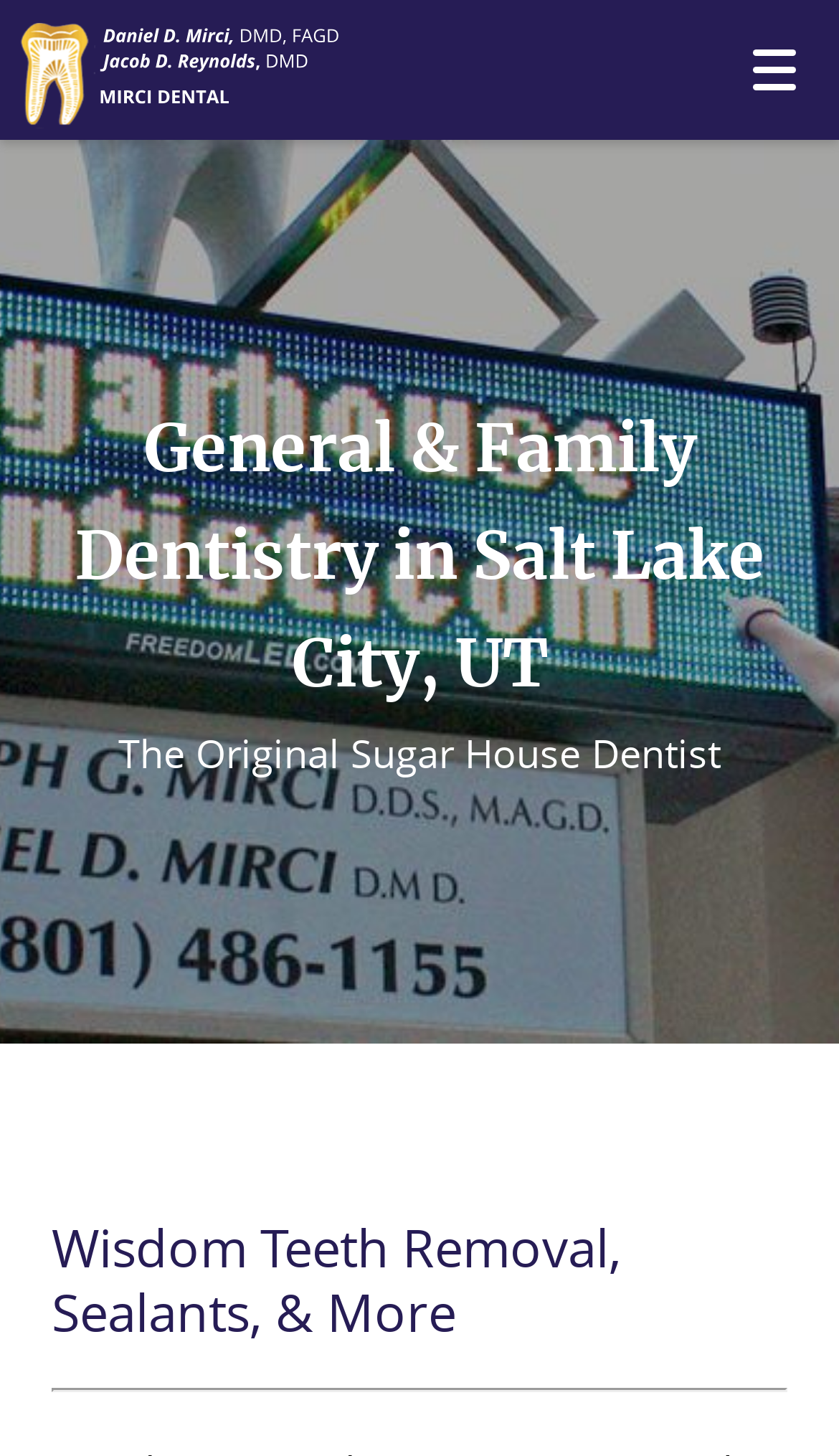Provide the bounding box coordinates of the HTML element described by the text: "Review". The coordinates should be in the format [left, top, right, bottom] with values between 0 and 1.

[0.046, 0.853, 0.223, 0.956]